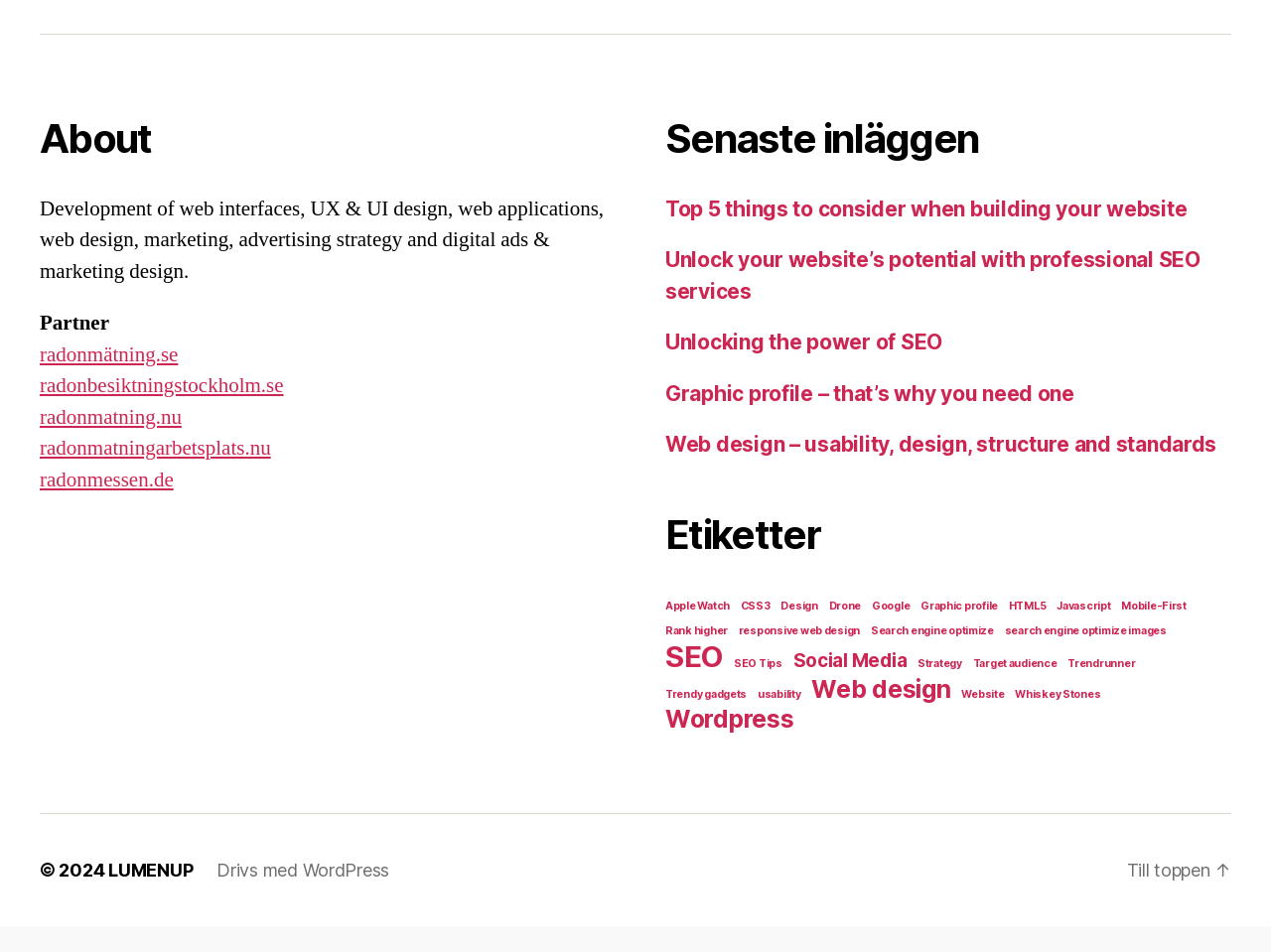Can you determine the bounding box coordinates of the area that needs to be clicked to fulfill the following instruction: "Click on the 'About' heading"?

[0.031, 0.147, 0.477, 0.199]